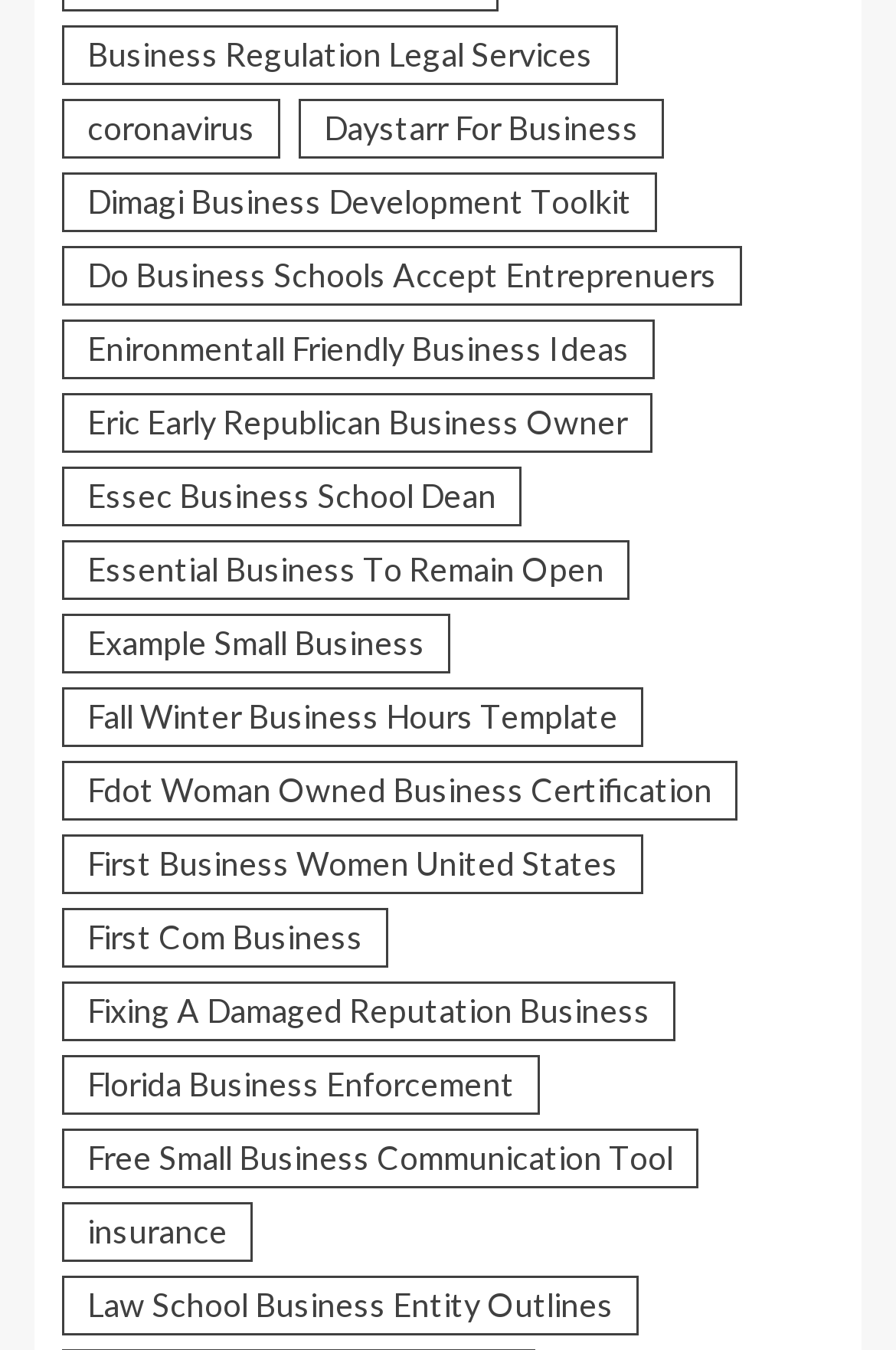What is the theme of the link 'Enironmentall Friendly Business Ideas'?
Refer to the image and answer the question using a single word or phrase.

Environment